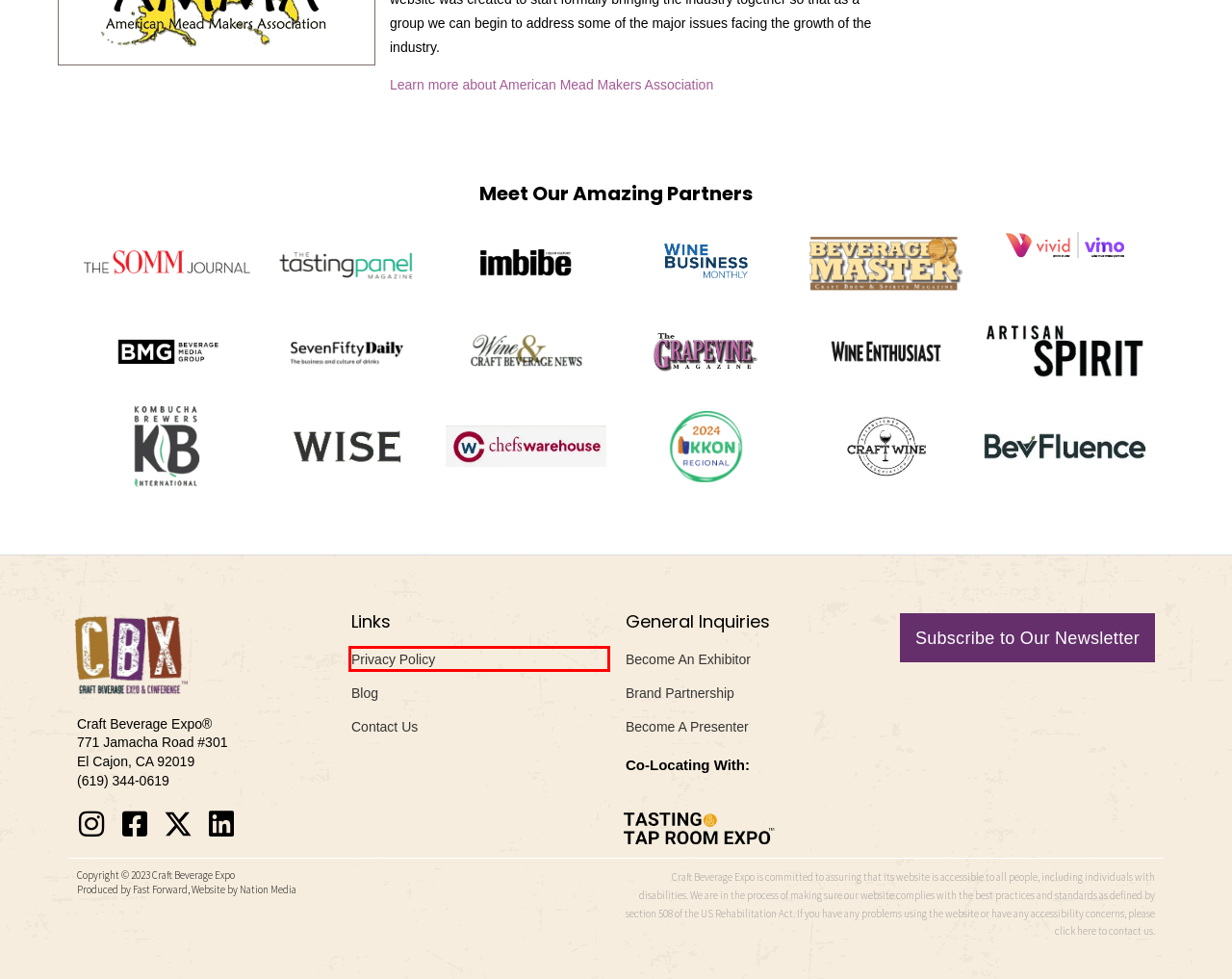Examine the screenshot of a webpage featuring a red bounding box and identify the best matching webpage description for the new page that results from clicking the element within the box. Here are the options:
A. Fast Forward | Events. PR. Joy.
B. Maintenance Clerk
C. 2024 Tasting & Tap Room Expo and Craft Beverage Expo Registration
D. Privacy Policy – Craft Beverage Expo
E. Tasting & Tap Room Expo | Craft Beverage Conference & Expo
F. Contact Us – Craft Beverage Expo
G. Subscribe to Our Newsletter
H. Blog – Craft Beverage Expo

D